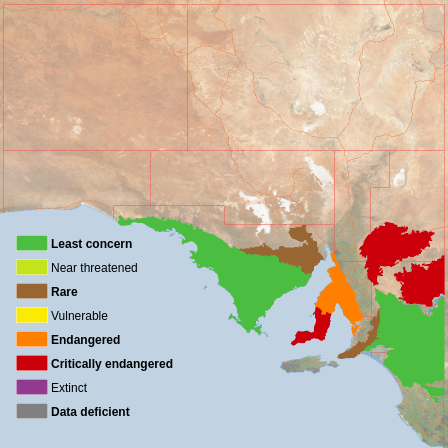Use a single word or phrase to answer the question: 
What is the purpose of this distribution map?

Understanding conservation efforts